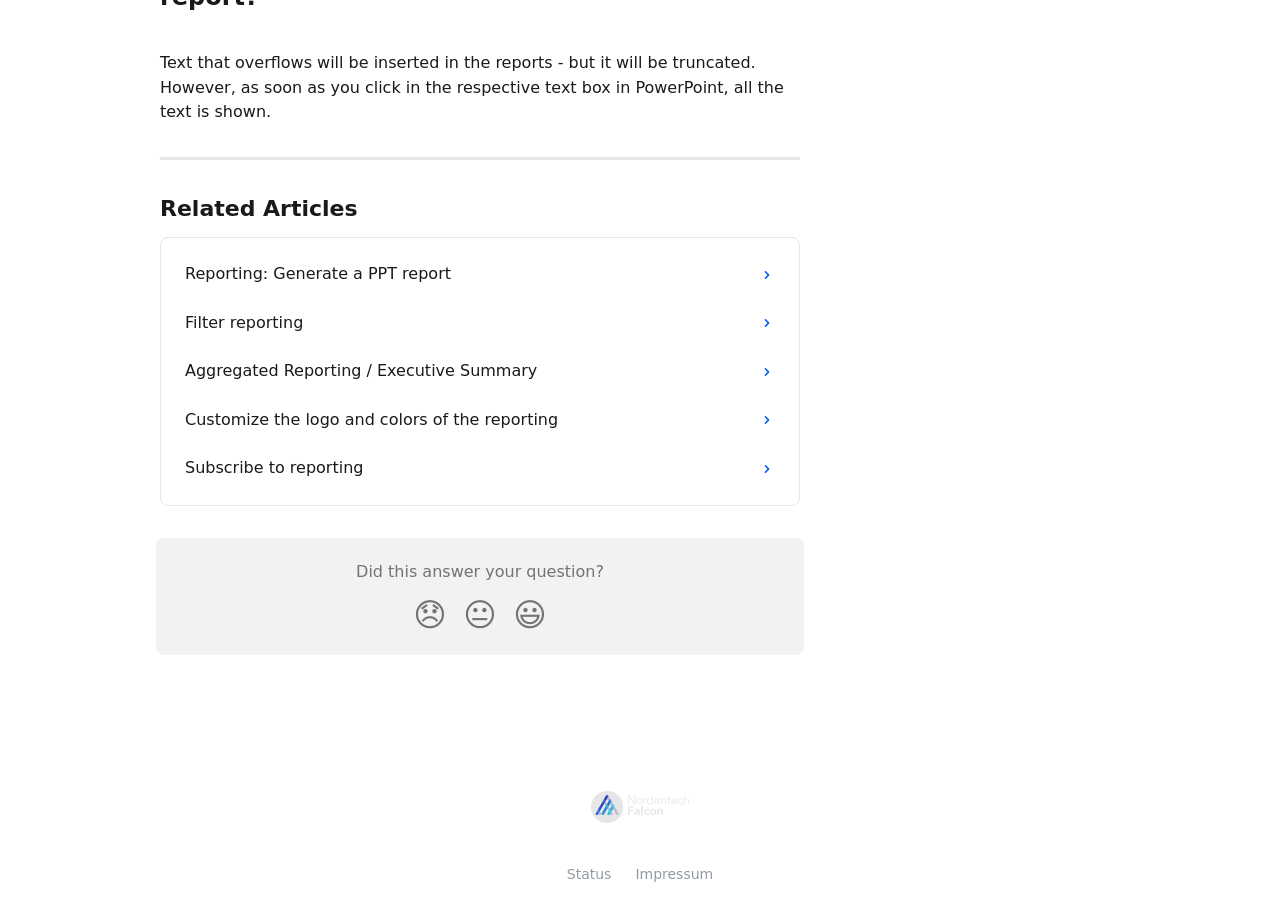What is the purpose of the text box in PowerPoint?
Provide a comprehensive and detailed answer to the question.

According to the static text on the webpage, 'Text that overflows will be inserted in the reports - but it will be truncated. However, as soon as you click in the respective text box in PowerPoint, all the text is shown.' This implies that the text box in PowerPoint is used to display all the text, even if it is truncated in the reports.